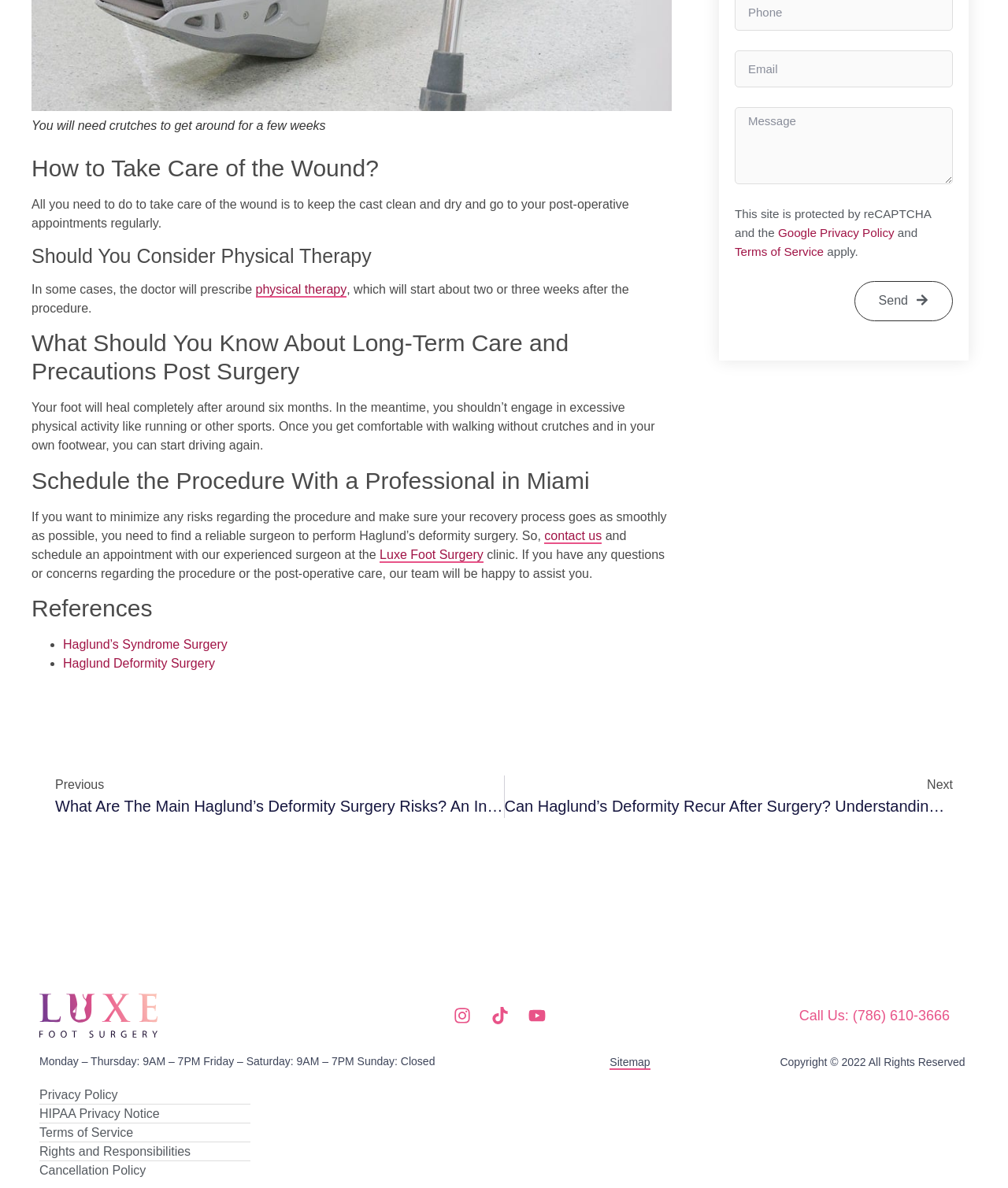Specify the bounding box coordinates of the element's region that should be clicked to achieve the following instruction: "Click the 'Prev' link". The bounding box coordinates consist of four float numbers between 0 and 1, in the format [left, top, right, bottom].

[0.039, 0.653, 0.5, 0.689]